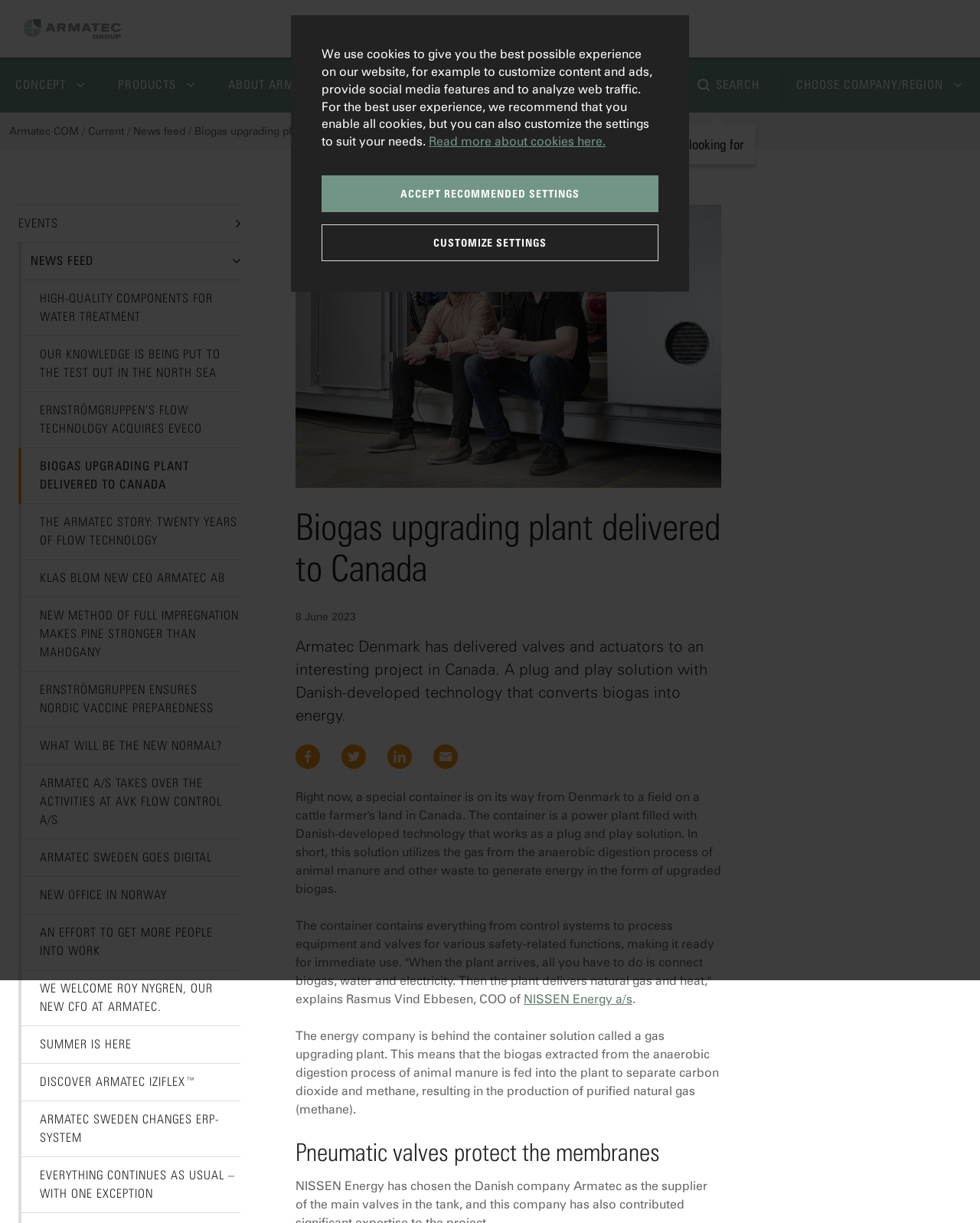What is the company that delivered valves and actuators to a project in Canada?
Based on the image content, provide your answer in one word or a short phrase.

Armatec Denmark